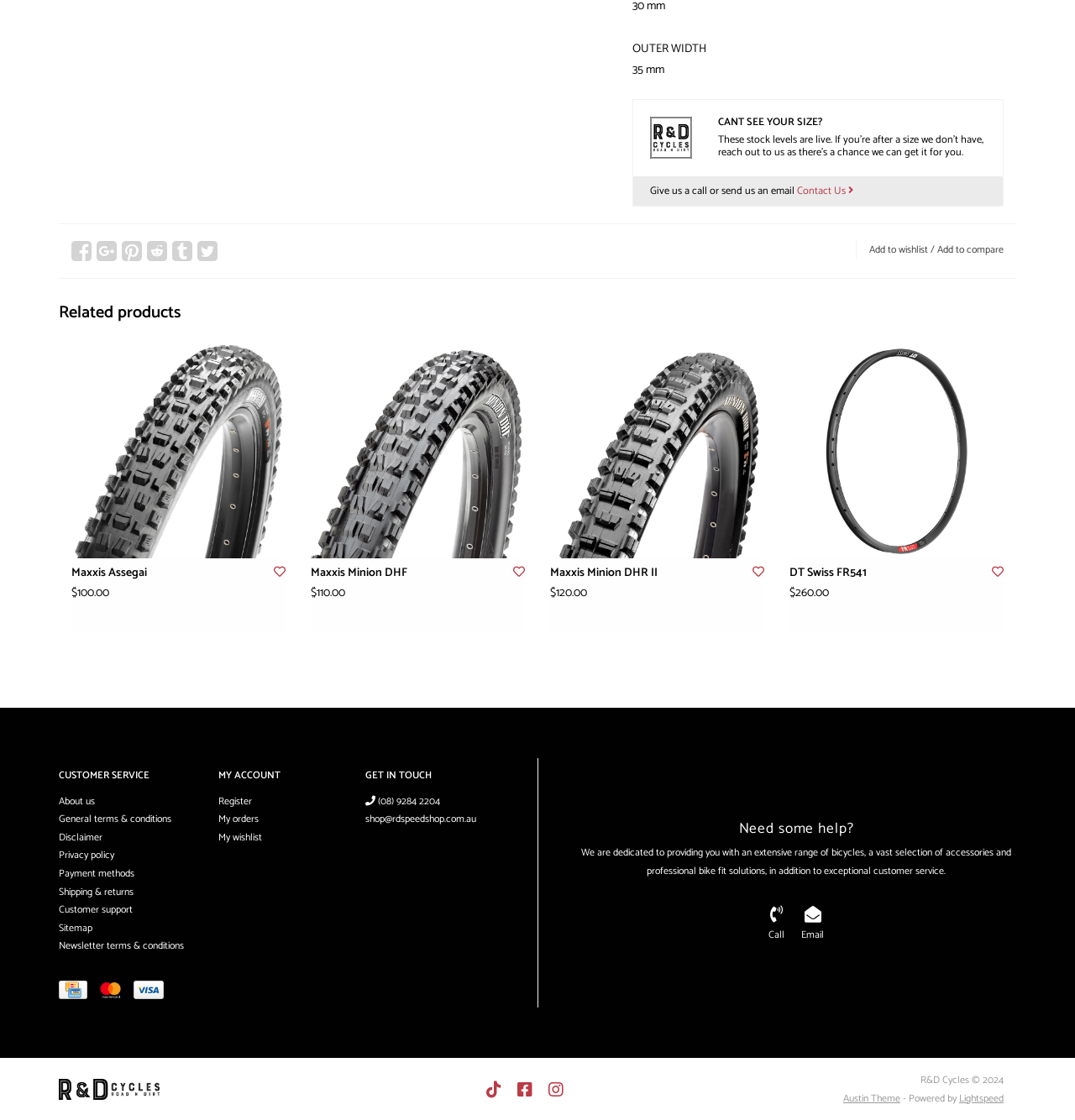Identify the bounding box coordinates for the region to click in order to carry out this instruction: "Click on 'Contact Us'". Provide the coordinates using four float numbers between 0 and 1, formatted as [left, top, right, bottom].

[0.741, 0.162, 0.793, 0.178]